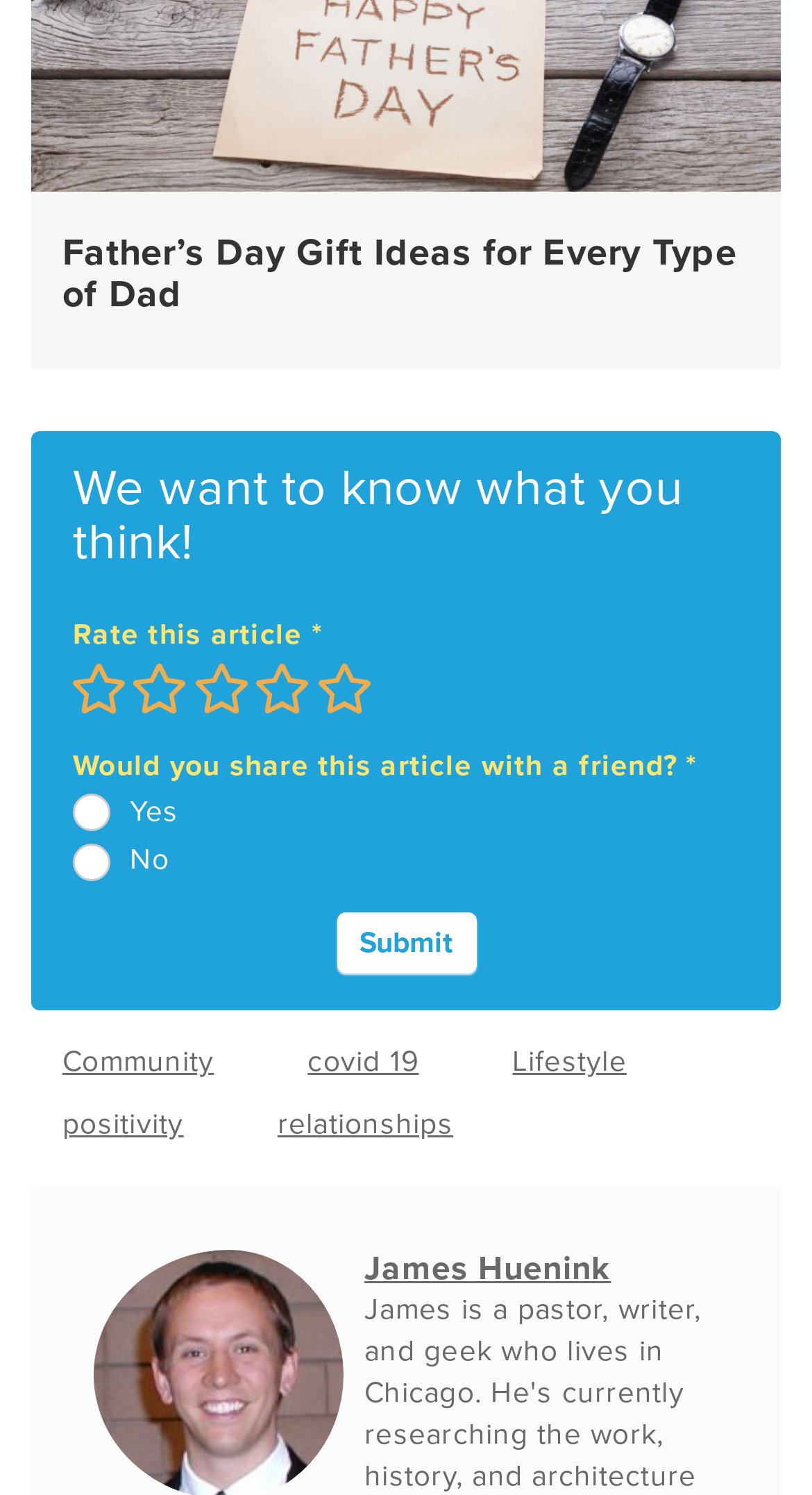Locate the bounding box coordinates of the clickable part needed for the task: "Go to the Community page".

[0.038, 0.69, 0.302, 0.731]